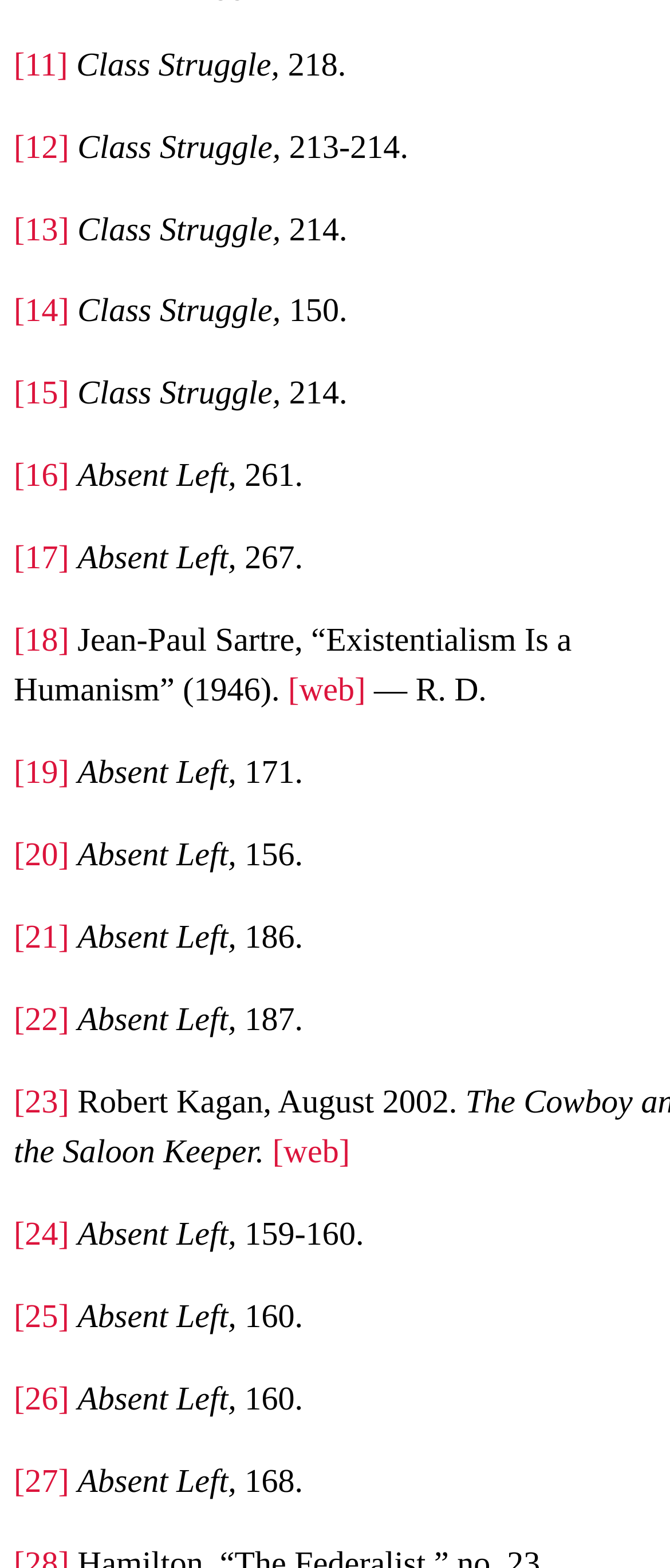Specify the bounding box coordinates of the element's region that should be clicked to achieve the following instruction: "Click the link to the web page". The bounding box coordinates consist of four float numbers between 0 and 1, in the format [left, top, right, bottom].

[0.43, 0.429, 0.546, 0.452]